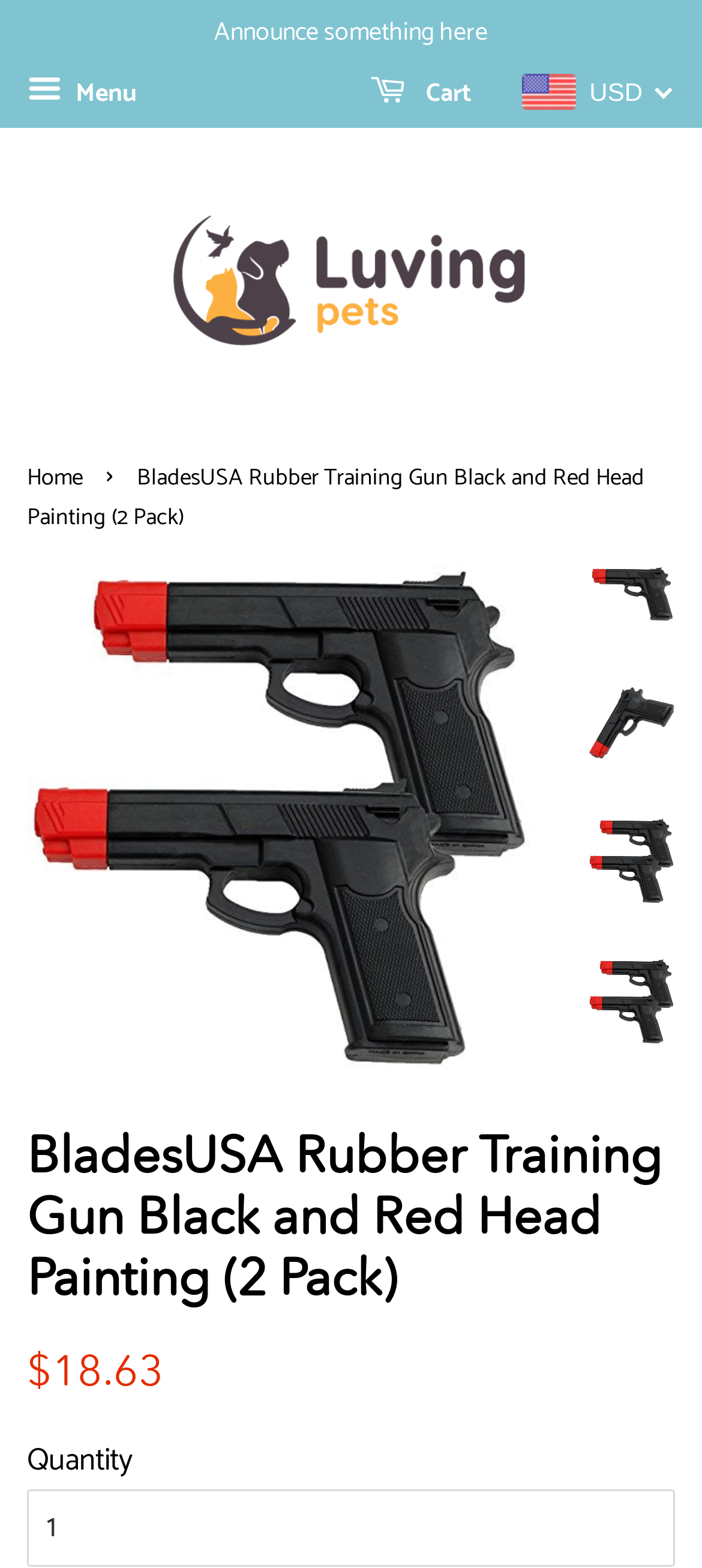Please identify the coordinates of the bounding box for the clickable region that will accomplish this instruction: "Click the 'Menu' button".

[0.038, 0.041, 0.195, 0.079]